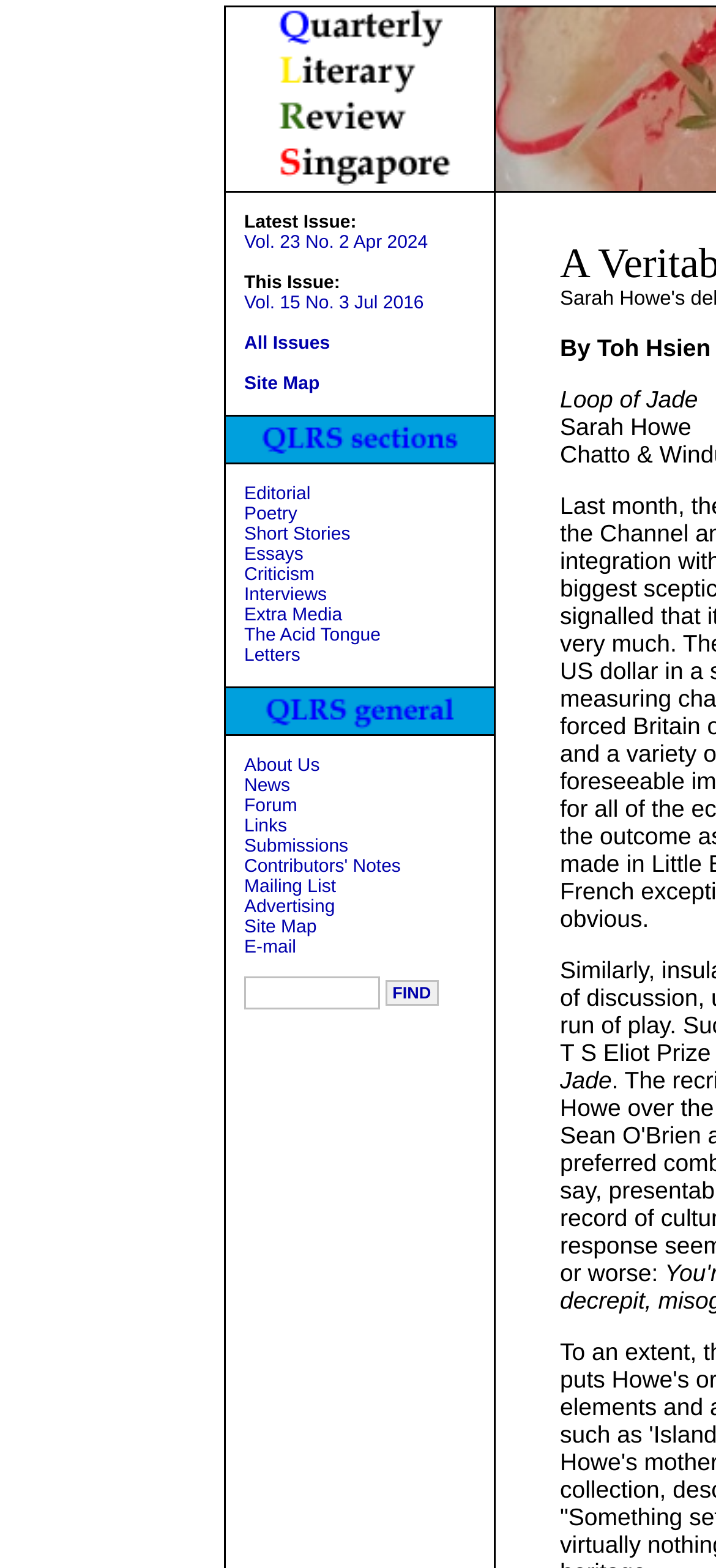Identify the bounding box coordinates of the section to be clicked to complete the task described by the following instruction: "Read the criticism section". The coordinates should be four float numbers between 0 and 1, formatted as [left, top, right, bottom].

[0.341, 0.361, 0.439, 0.373]